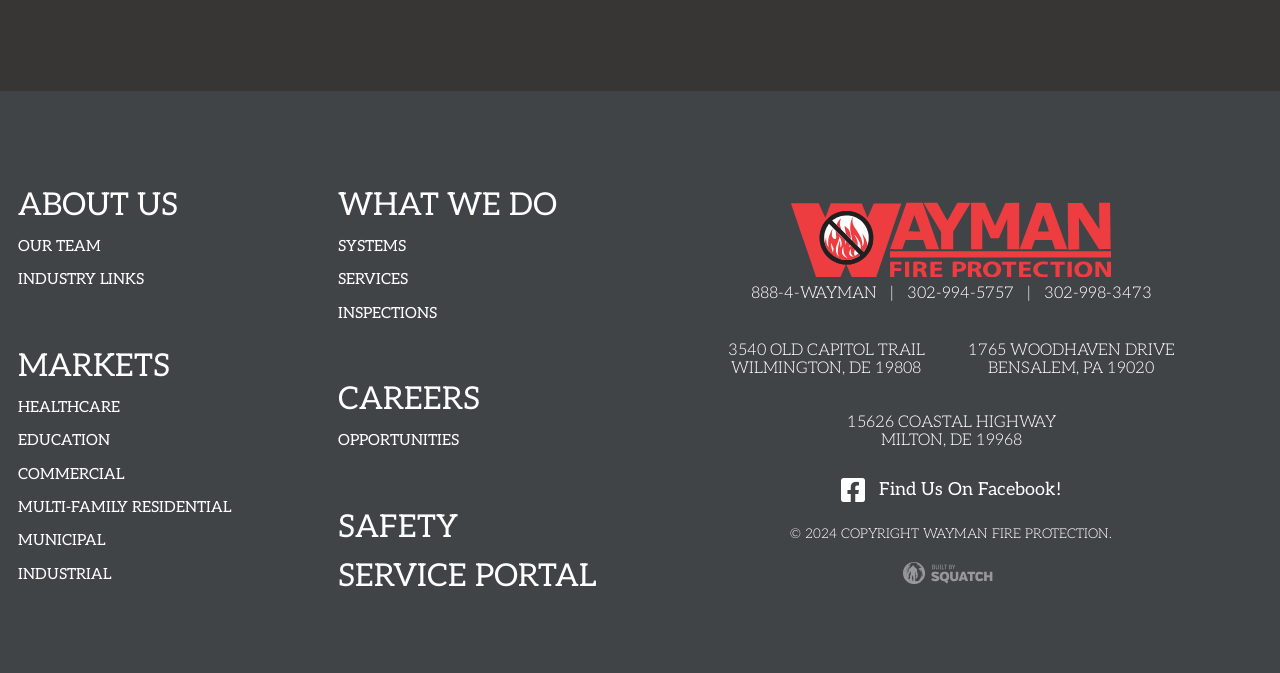Please provide a comprehensive answer to the question below using the information from the image: What is the phone number for Wayman Fire Protection?

The phone number can be found in the StaticText element with the text '888-4-WAYMAN' at the top of the webpage.